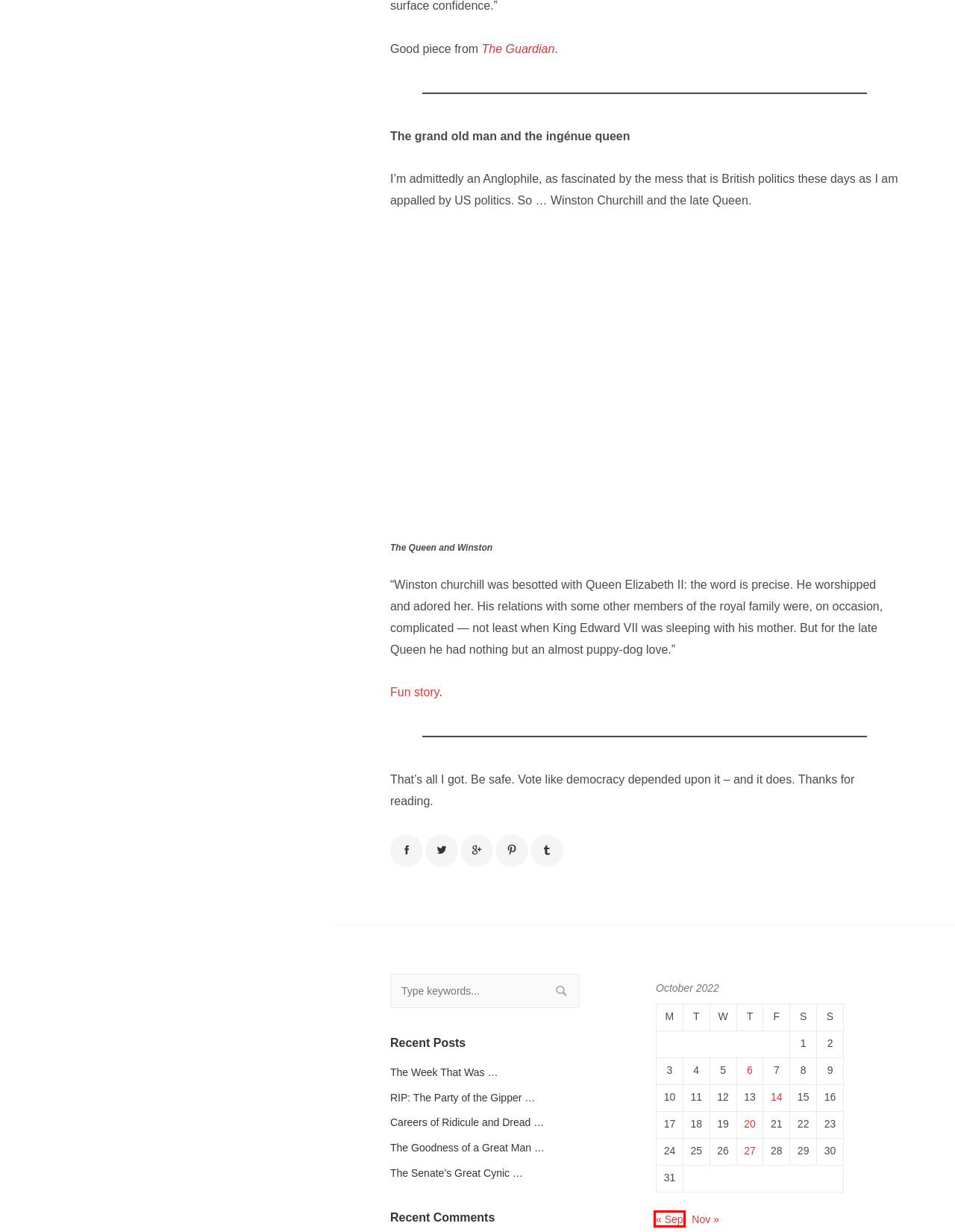Given a screenshot of a webpage with a red bounding box highlighting a UI element, determine which webpage description best matches the new webpage that appears after clicking the highlighted element. Here are the candidates:
A. Economy – Many Things Considered
B. RIP: The Party of the Gipper … – Many Things Considered
C. The Senate’s Great Cynic … – Many Things Considered
D. November 2022 – Many Things Considered
E. The Week That Was … – Many Things Considered
F. The Goodness of a Great Man … – Many Things Considered
G. About Marc – Many Things Considered
H. September 2022 – Many Things Considered

H